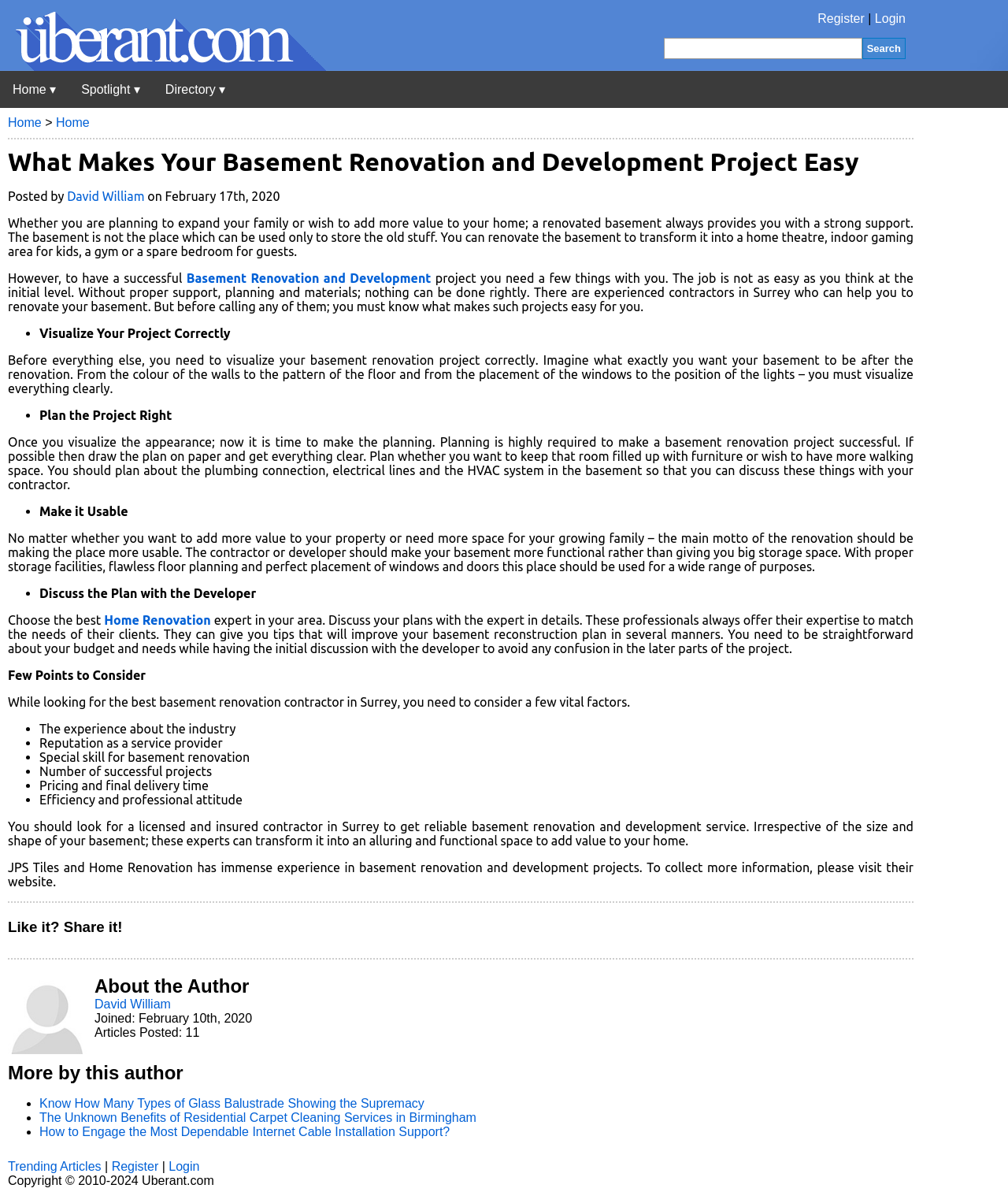Identify the bounding box coordinates of the area you need to click to perform the following instruction: "click the logo".

None